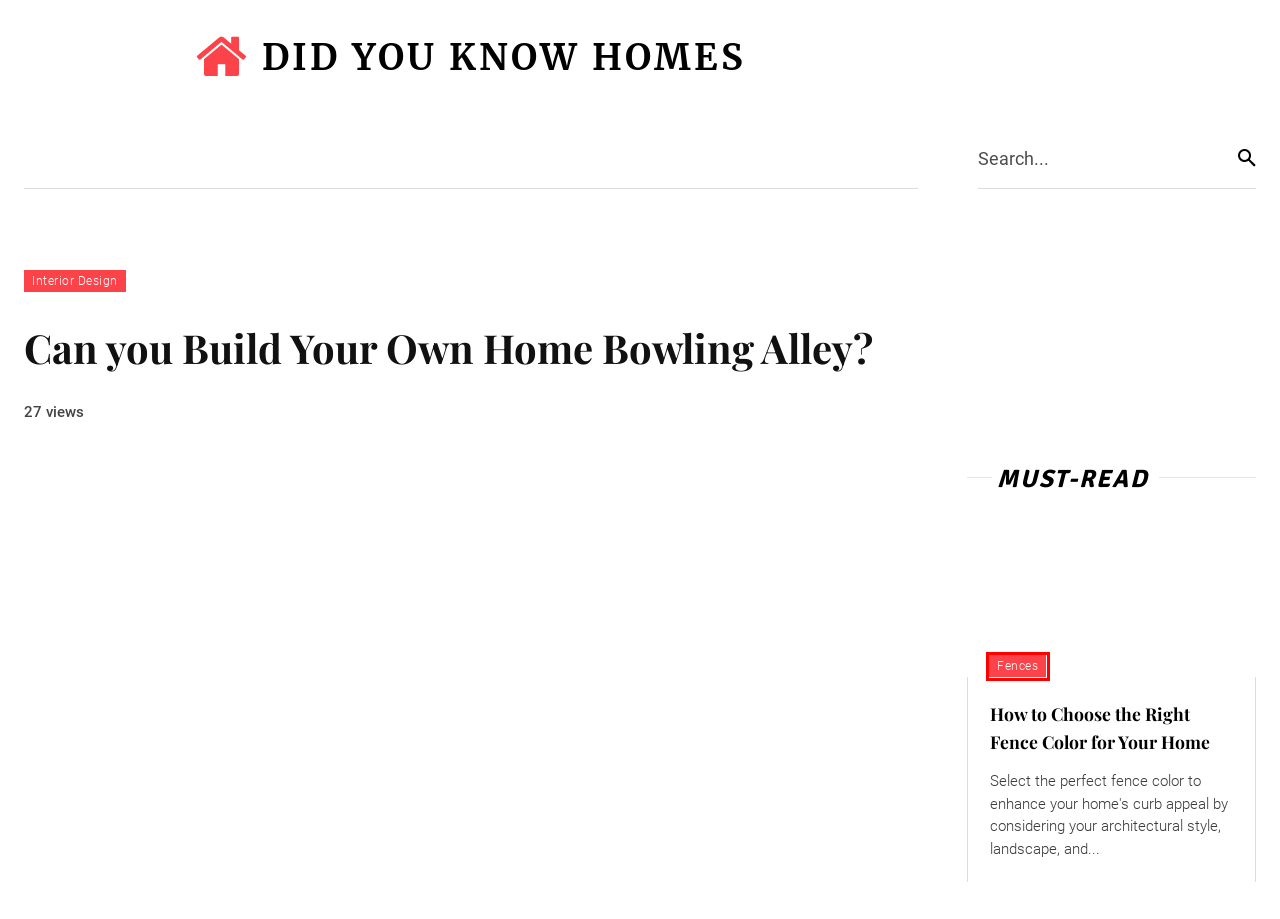Analyze the screenshot of a webpage that features a red rectangle bounding box. Pick the webpage description that best matches the new webpage you would see after clicking on the element within the red bounding box. Here are the candidates:
A. Home Management and Maintenance | Did You Know Homes
B. Fences | Did You Know Homes
C. Home History and Facts | Did You Know Homes
D. Home Hardware | Did You Know Homes
E. Home Guides | Did You Know Homes
F. Did You Know Homes | Everything for Homeowners and Those Living in the Home
G. Hiring Home Help | Did You Know Homes
H. How to Choose the Right Fence Color for Your Home | Did You Know Homes

B